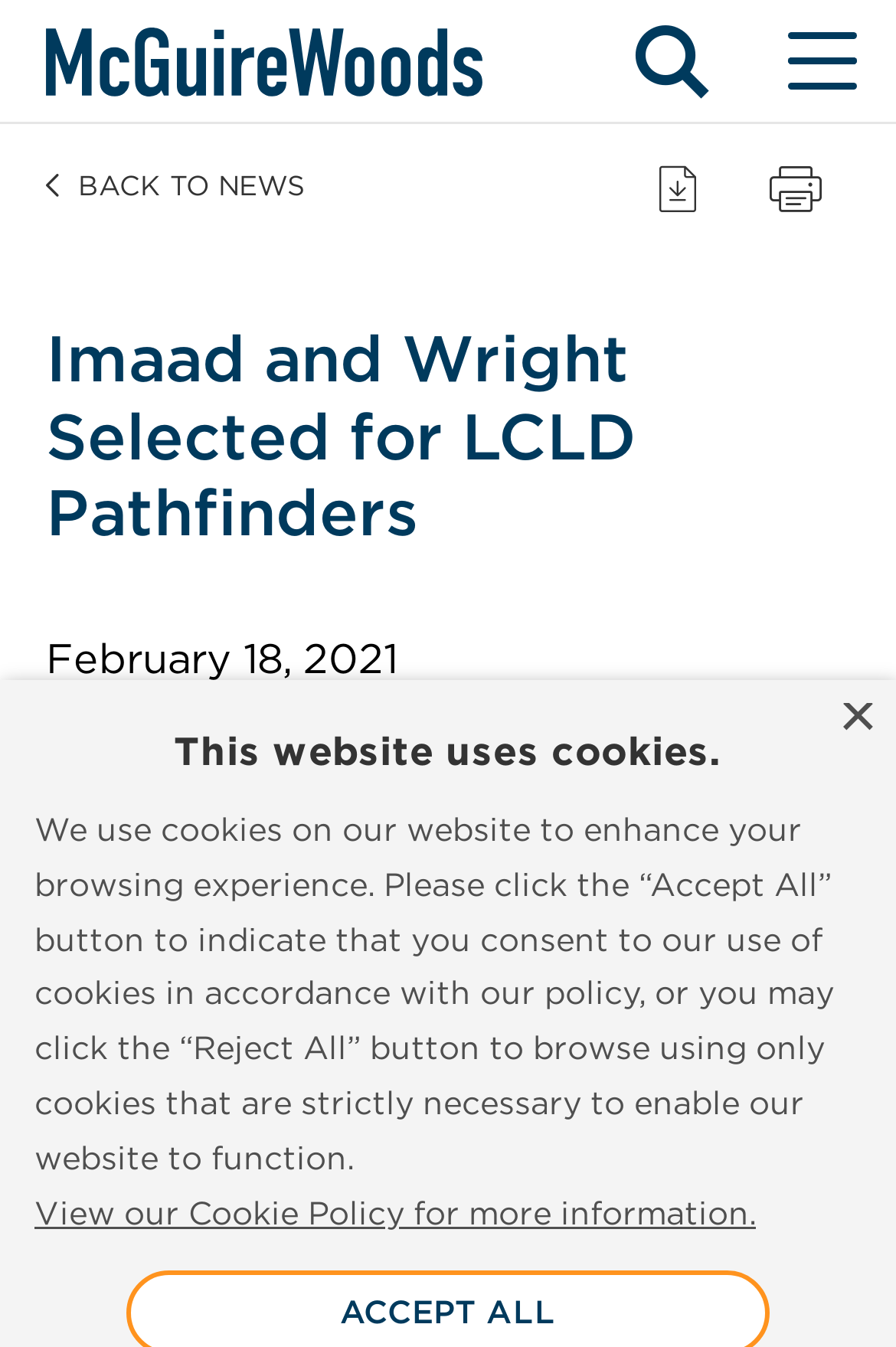Offer an in-depth caption of the entire webpage.

The webpage is about McGuireWoods associates Imaad Wright being selected for the Leadership Council on Legal Diversity 2021 Pathfinders Program. 

At the top left, there is a link to the McGuireWoods homepage, accompanied by a McGuireWoods logo. On the top right, there are two buttons: a search toggle button and a site navigation toggle button. 

Below the top navigation, there is a header section with a back to news link, a download PDF link, and a print page button. 

The main content area has a heading that reads "Imaad and Wright Selected for LCLD Pathfinders" and a subheading with the date "February 18, 2021". The main text describes the selection of Imaad and Wendy Wright for the Pathfinders Program, which fosters professional development of lawyers early in their careers. 

At the bottom of the page, there is a notification area with a close button. The notification informs users that the website uses cookies and provides options to accept or reject them. There is also a link to view the cookie policy.